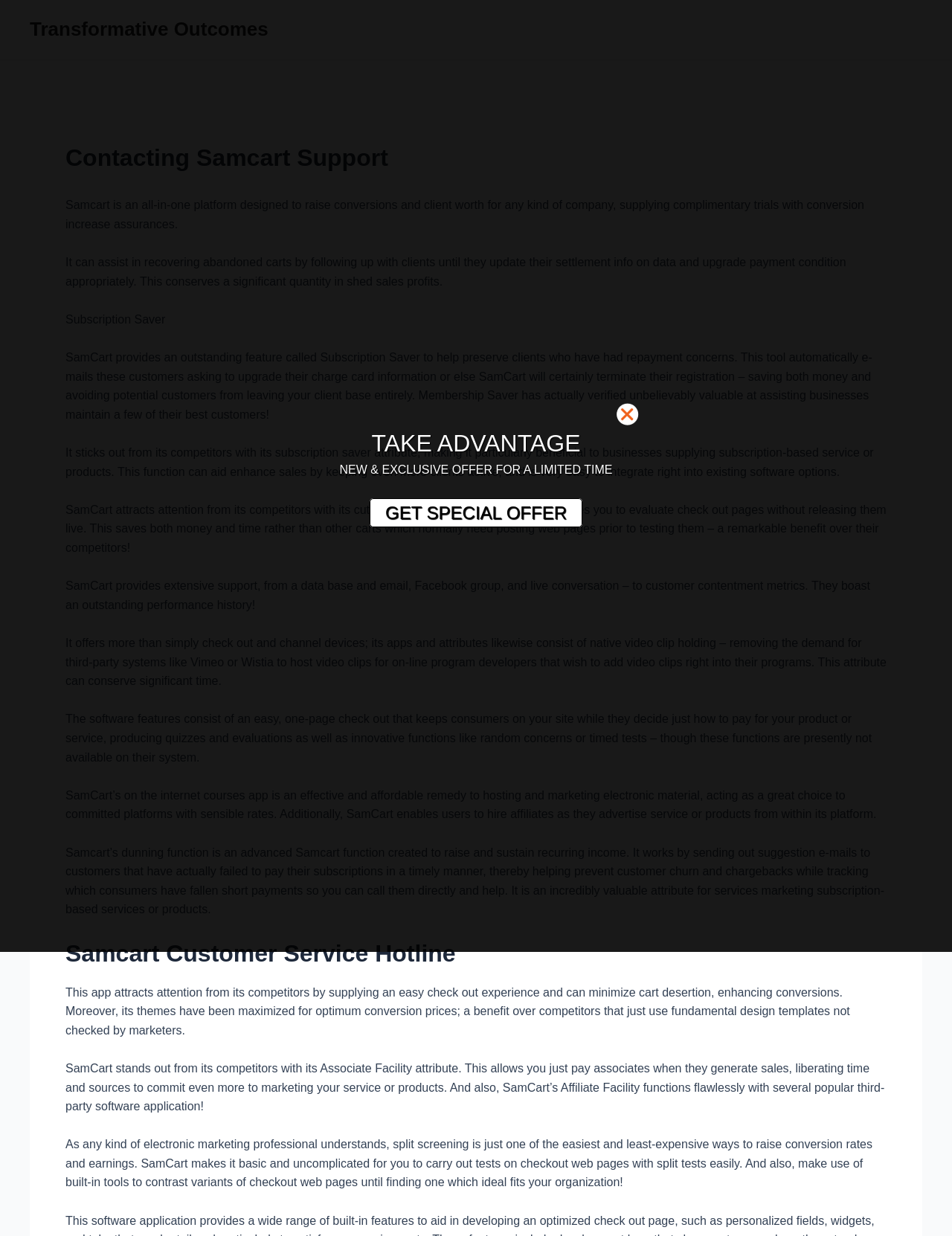Identify the primary heading of the webpage and provide its text.

Contacting Samcart Support